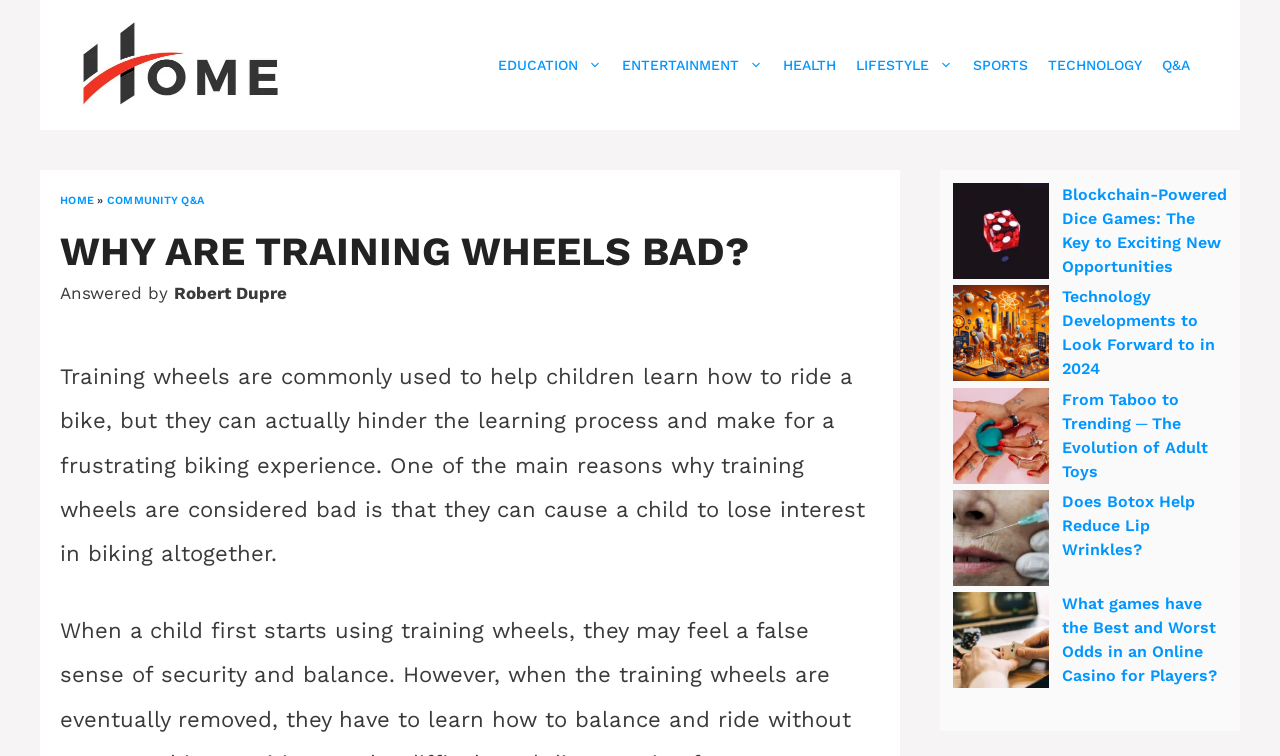Respond to the question below with a single word or phrase:
What is the category of the link 'EDUCATION'?

Primary